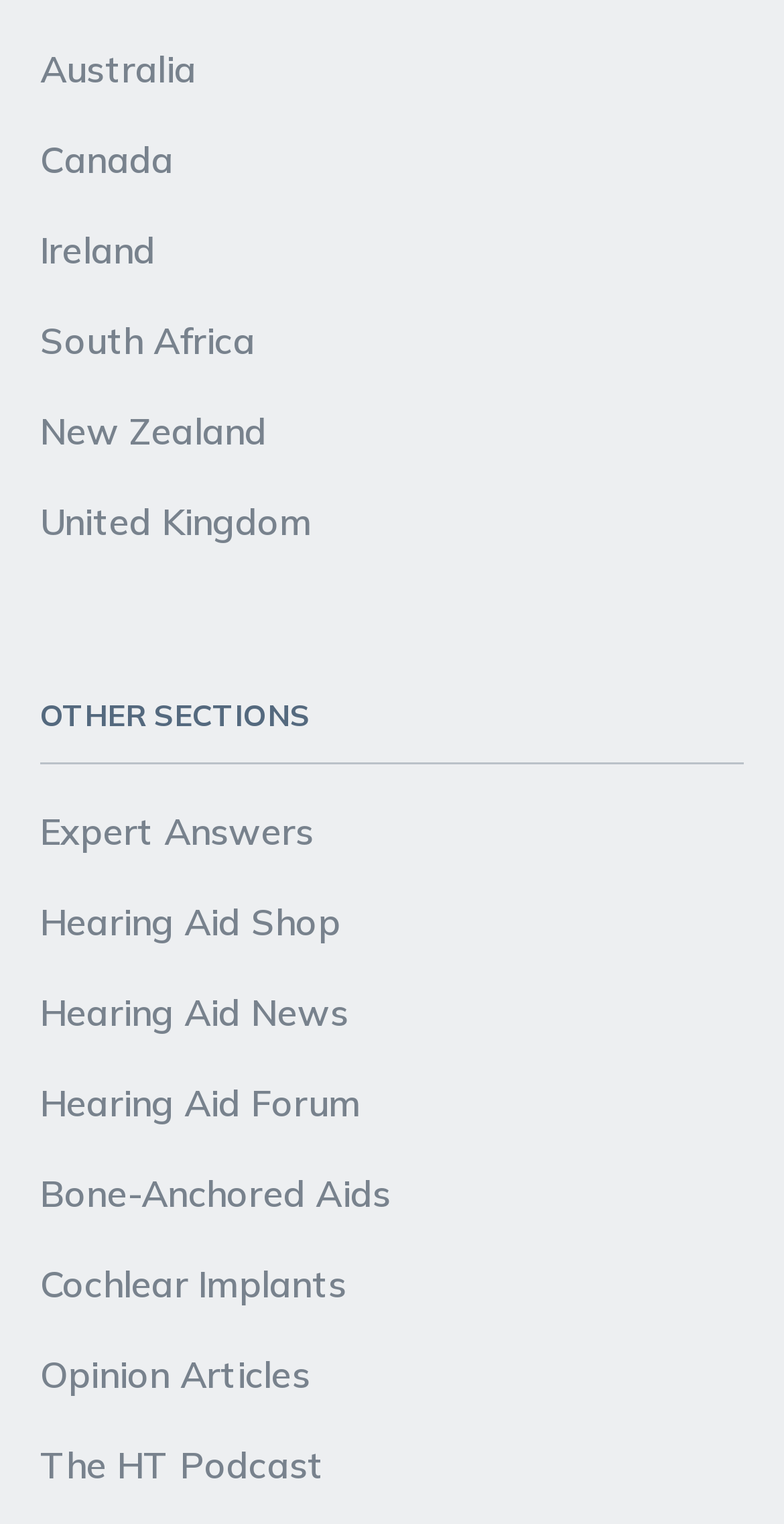Please specify the bounding box coordinates of the region to click in order to perform the following instruction: "Explore Expert Answers".

[0.051, 0.527, 0.949, 0.574]